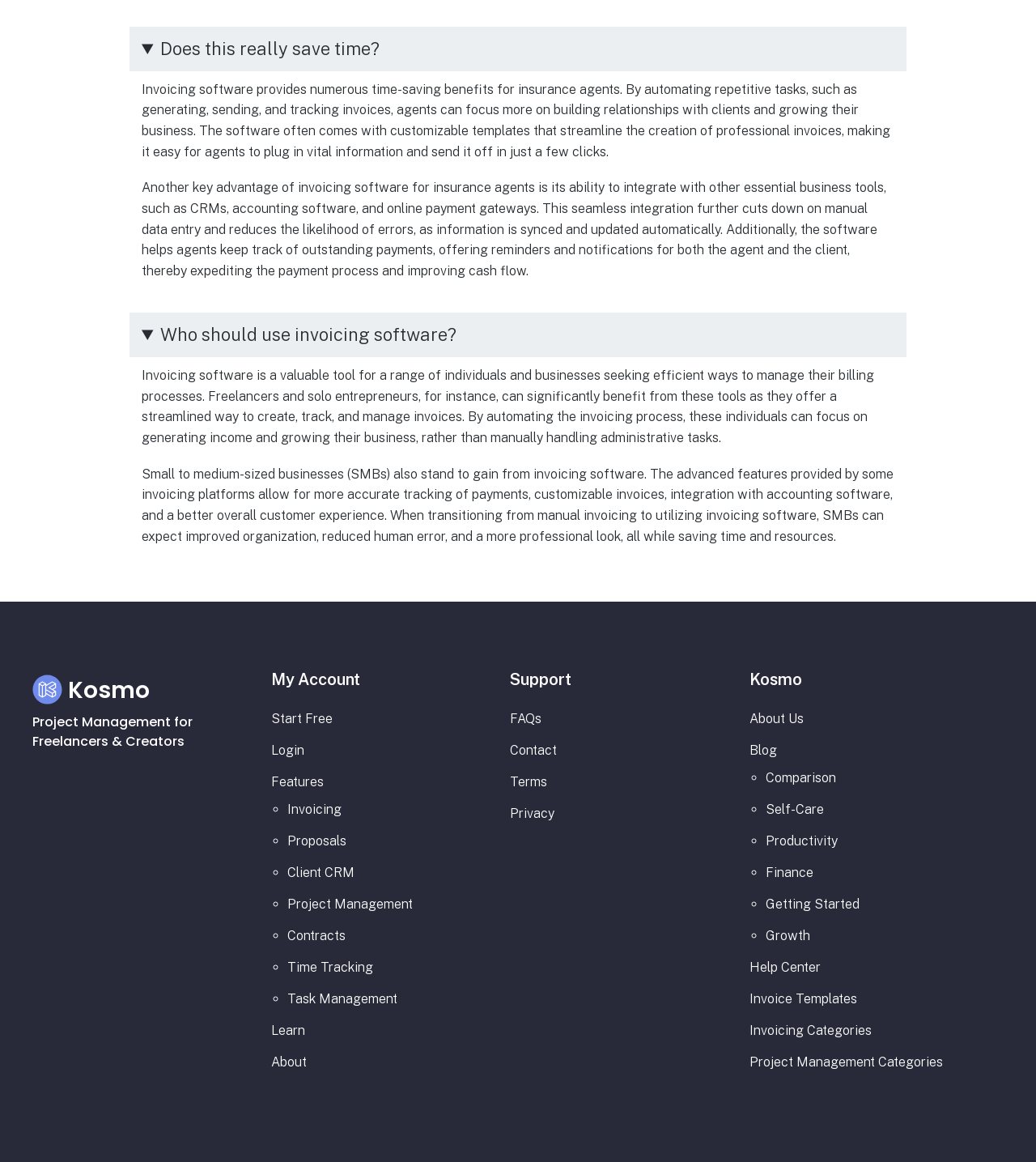Determine the bounding box coordinates of the clickable element to achieve the following action: 'Learn more about 'Project Management for Freelancers & Creators''. Provide the coordinates as four float values between 0 and 1, formatted as [left, top, right, bottom].

[0.031, 0.613, 0.186, 0.646]